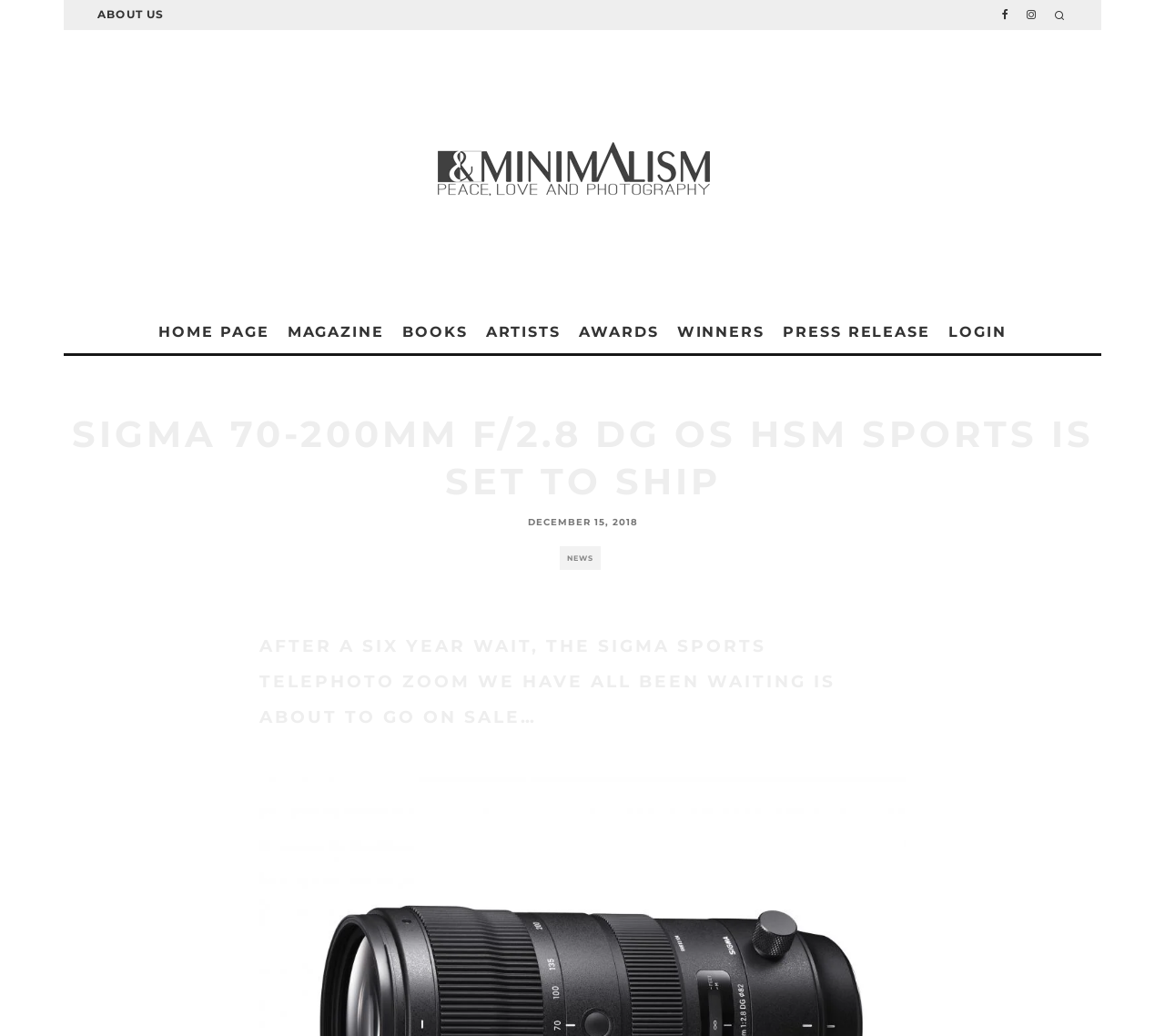Specify the bounding box coordinates of the element's area that should be clicked to execute the given instruction: "visit bnw minimalism magazine". The coordinates should be four float numbers between 0 and 1, i.e., [left, top, right, bottom].

[0.375, 0.117, 0.609, 0.213]